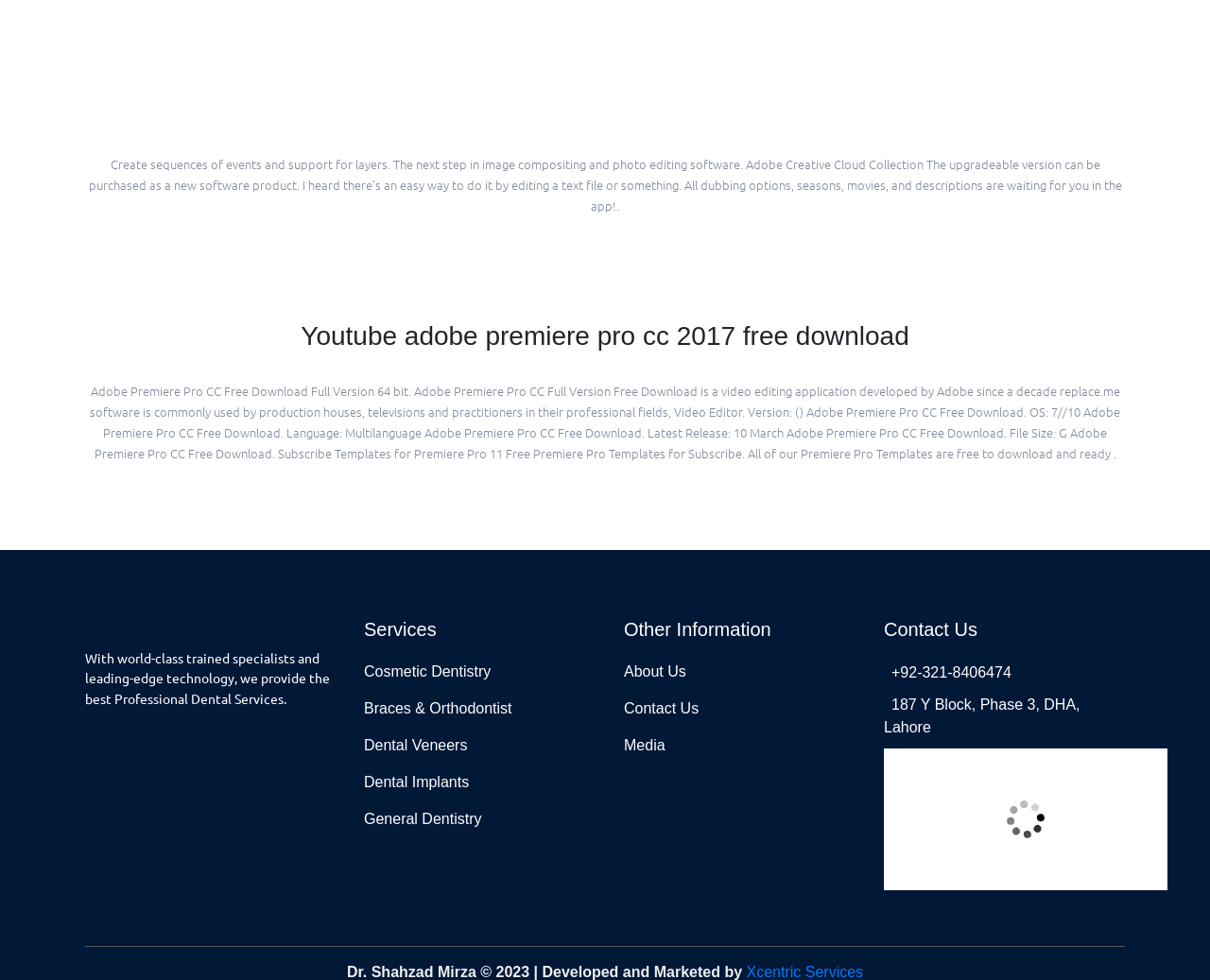Select the bounding box coordinates of the element I need to click to carry out the following instruction: "Click the 'Youtube adobe premiere pro cc 2017 free download' heading".

[0.07, 0.327, 0.93, 0.359]